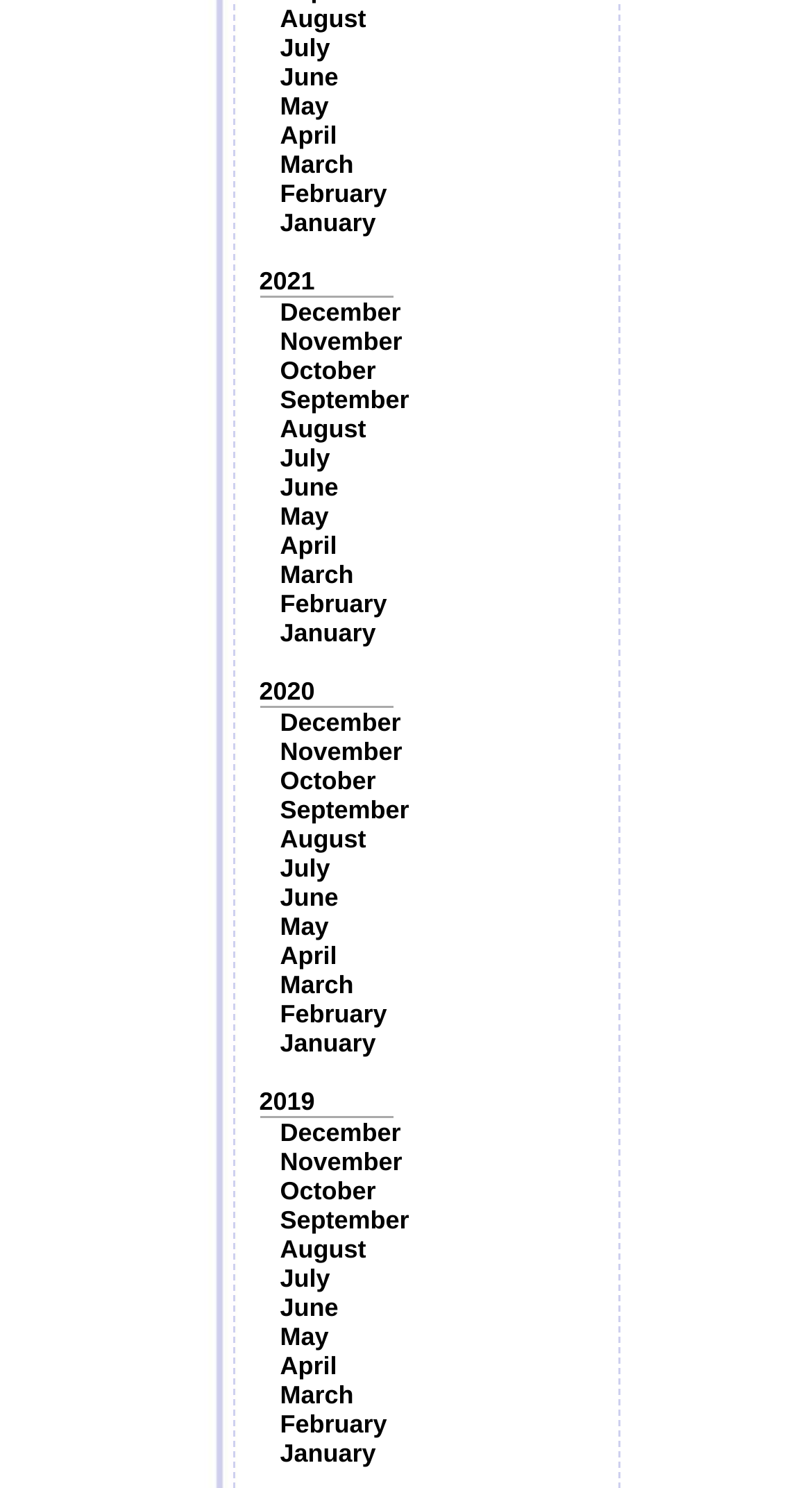Can you identify the bounding box coordinates of the clickable region needed to carry out this instruction: 'View 2021'? The coordinates should be four float numbers within the range of 0 to 1, stated as [left, top, right, bottom].

[0.319, 0.179, 0.388, 0.199]